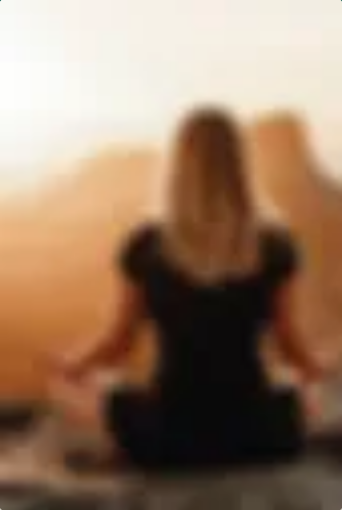What is the color of the person's outfit?
Provide a concise answer using a single word or phrase based on the image.

Black